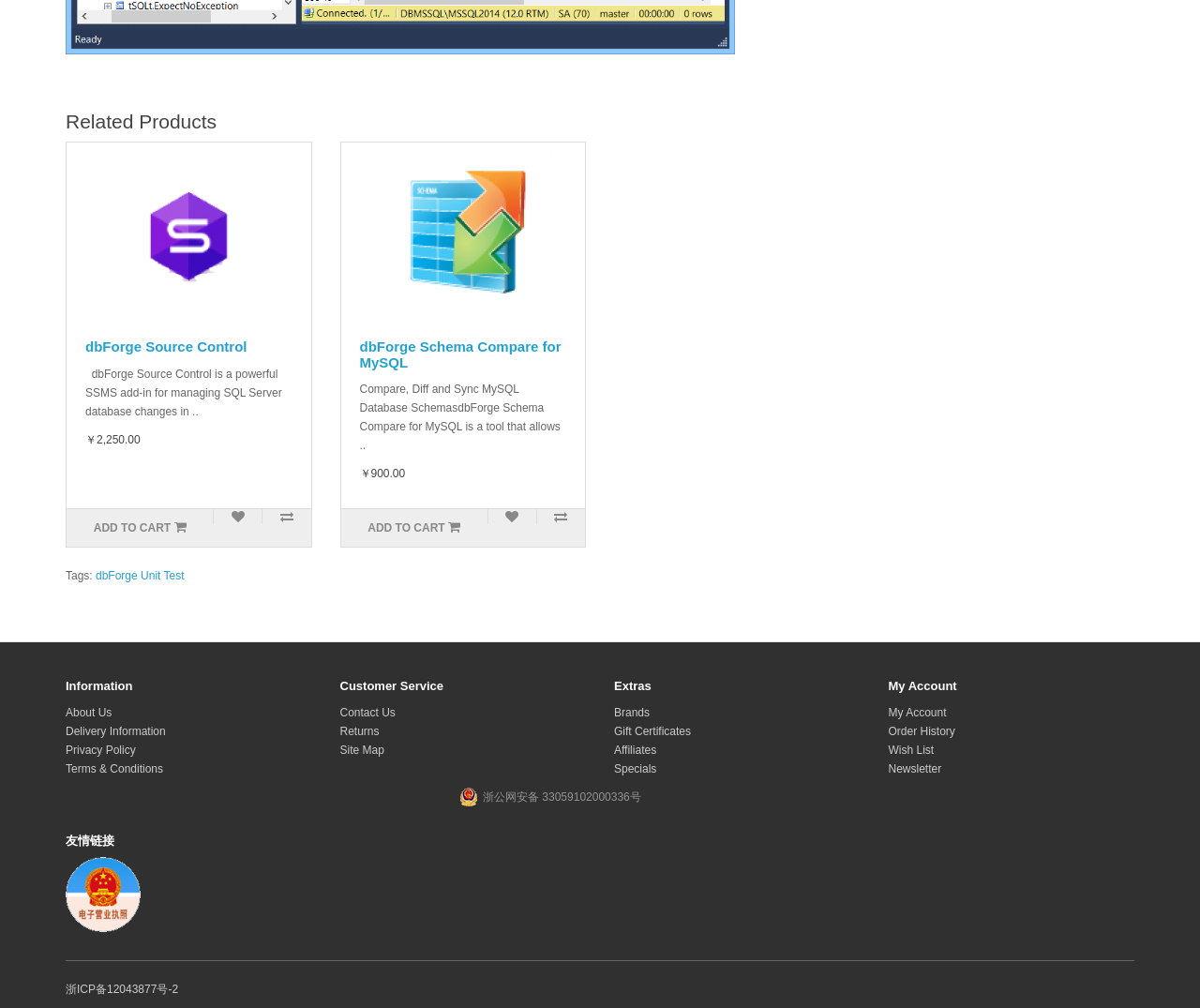Please predict the bounding box coordinates of the element's region where a click is necessary to complete the following instruction: "View 'Order History'". The coordinates should be represented by four float numbers between 0 and 1, i.e., [left, top, right, bottom].

[0.74, 0.719, 0.796, 0.732]